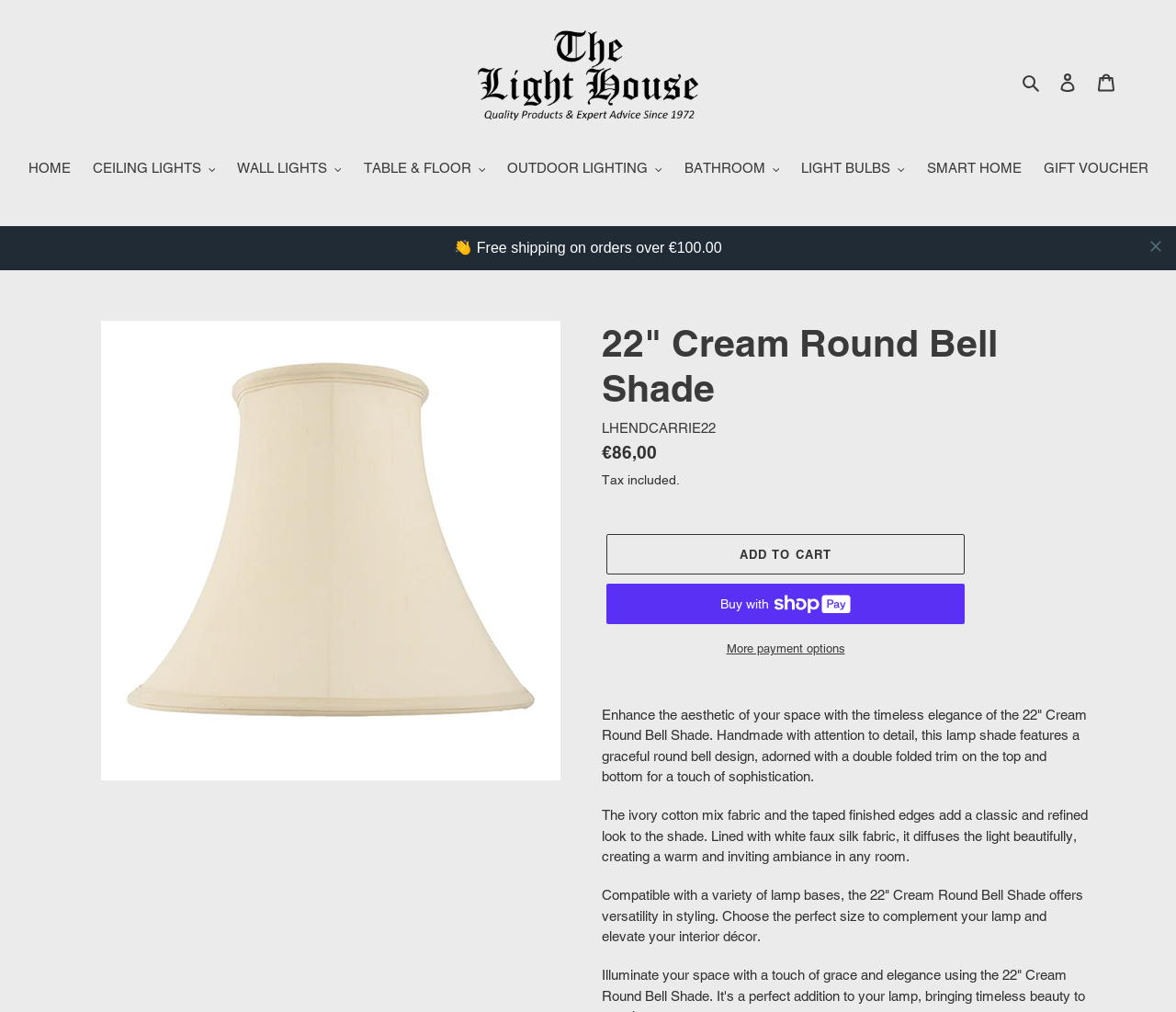Please specify the bounding box coordinates of the area that should be clicked to accomplish the following instruction: "Log in to your account". The coordinates should consist of four float numbers between 0 and 1, i.e., [left, top, right, bottom].

[0.891, 0.061, 0.924, 0.1]